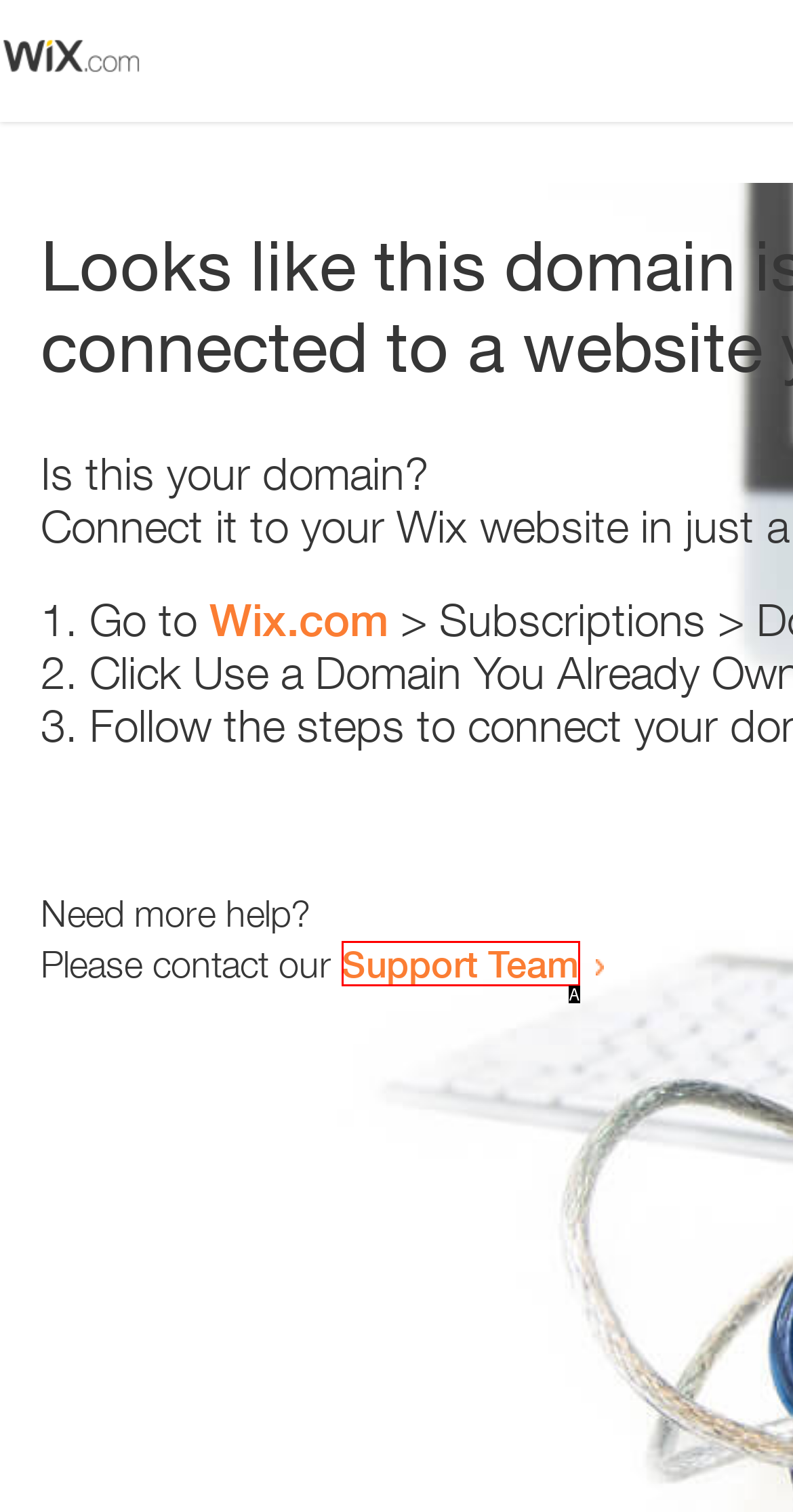Given the description: Entertainment Blog, choose the HTML element that matches it. Indicate your answer with the letter of the option.

None